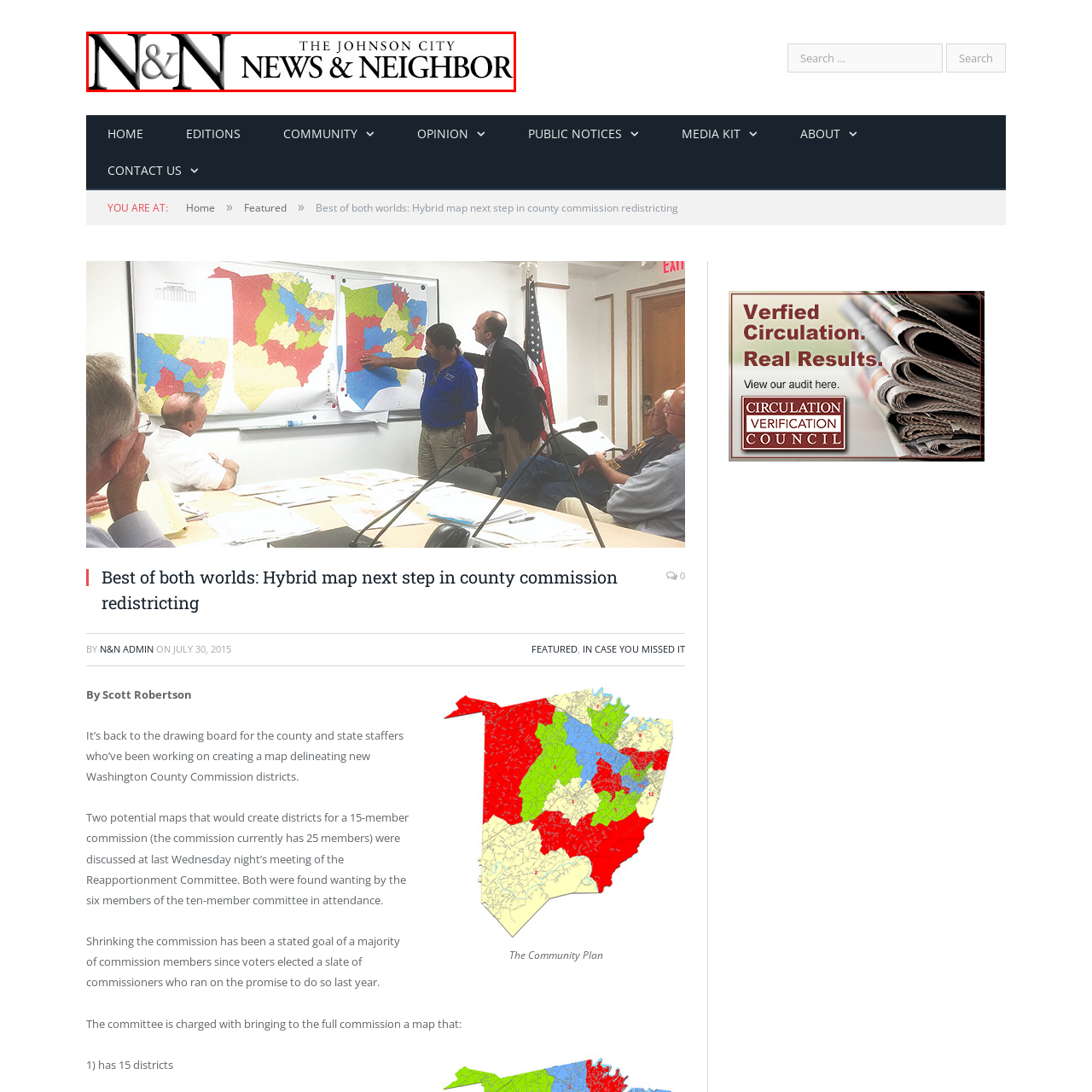Focus on the image within the purple boundary, What is the focus of the publication? 
Answer briefly using one word or phrase.

Local governance and community matters